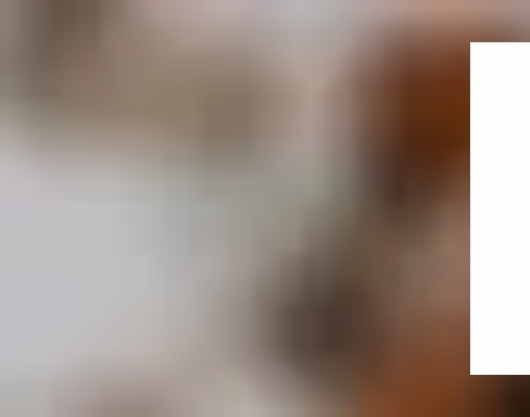Answer the following in one word or a short phrase: 
Is the coaching program group-based?

No